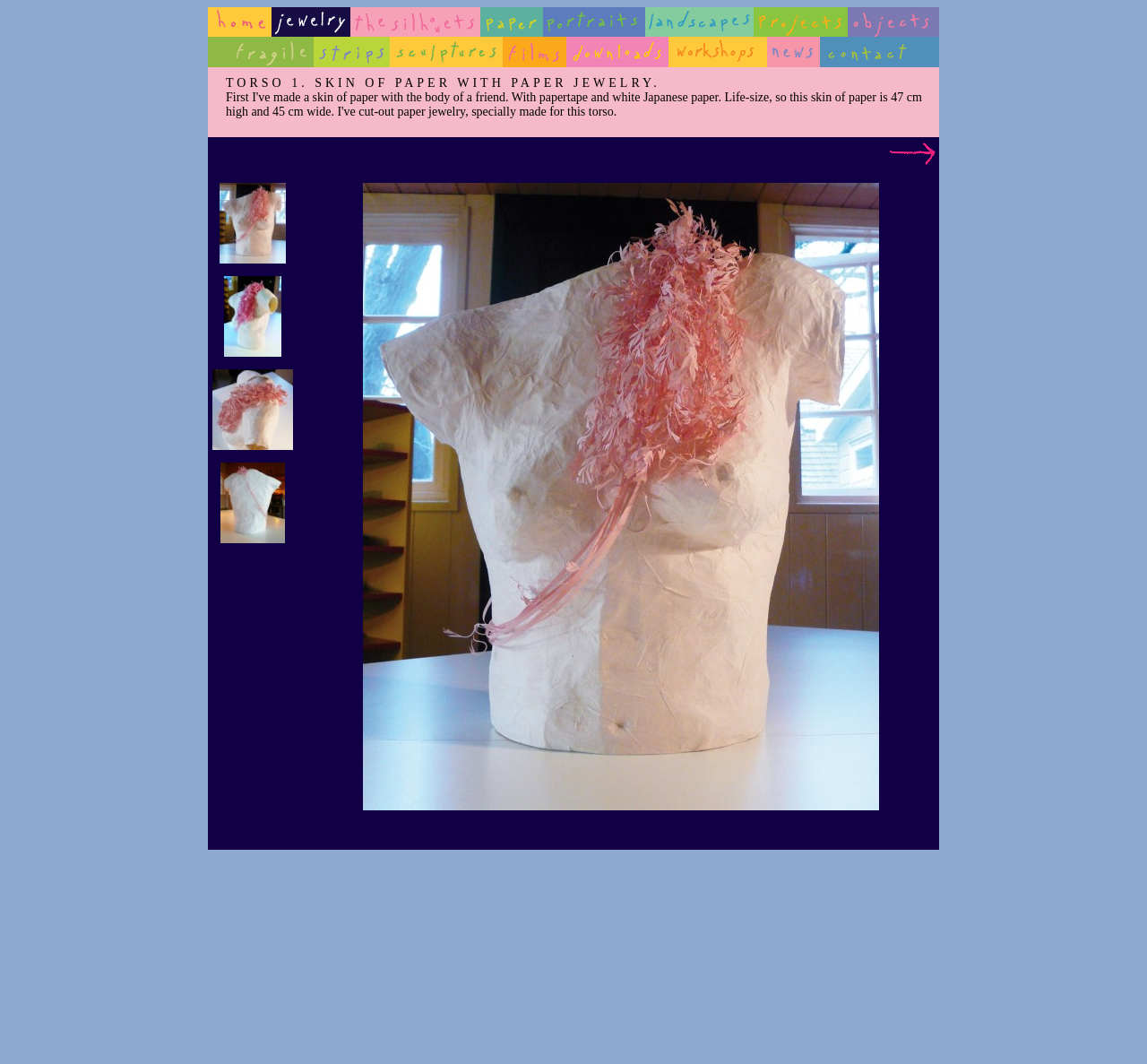Please identify the bounding box coordinates of the element on the webpage that should be clicked to follow this instruction: "view Silhouets". The bounding box coordinates should be given as four float numbers between 0 and 1, formatted as [left, top, right, bottom].

[0.305, 0.021, 0.419, 0.034]